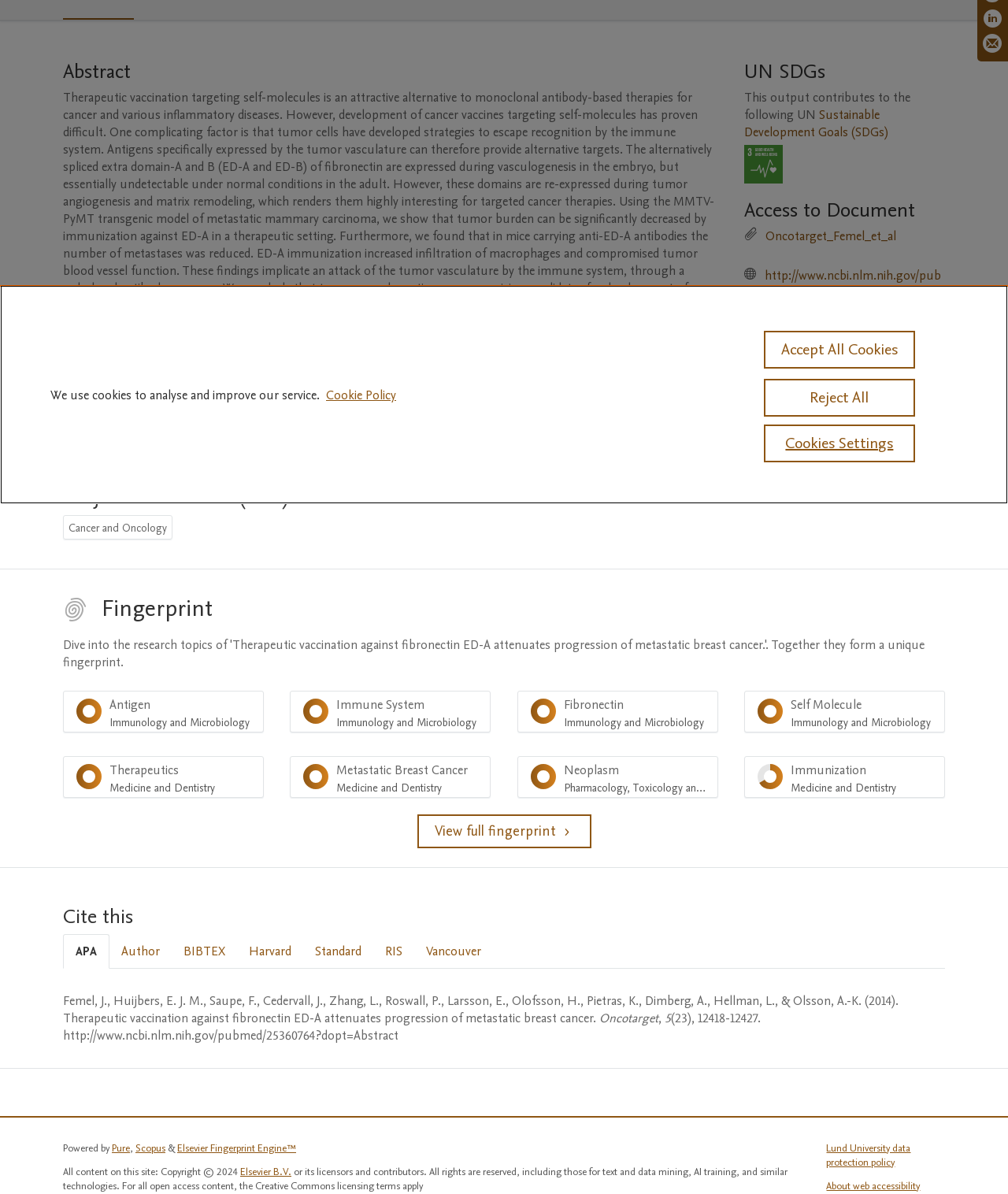Give the bounding box coordinates for this UI element: "Sustainable Development Goals (SDGs)". The coordinates should be four float numbers between 0 and 1, arranged as [left, top, right, bottom].

[0.738, 0.089, 0.881, 0.118]